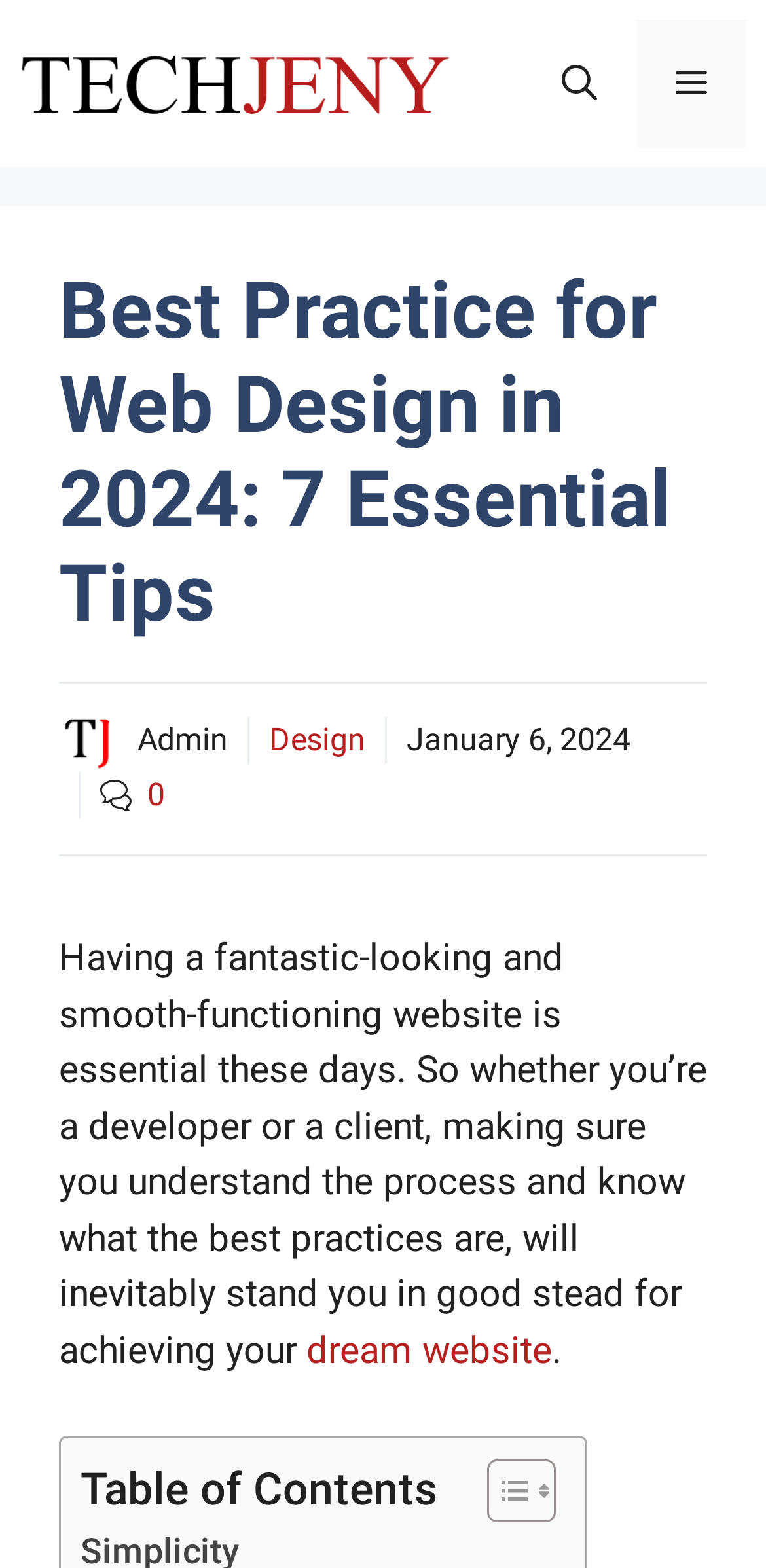What is the purpose of the 'Menu' button?
Using the image, respond with a single word or phrase.

To open navigation